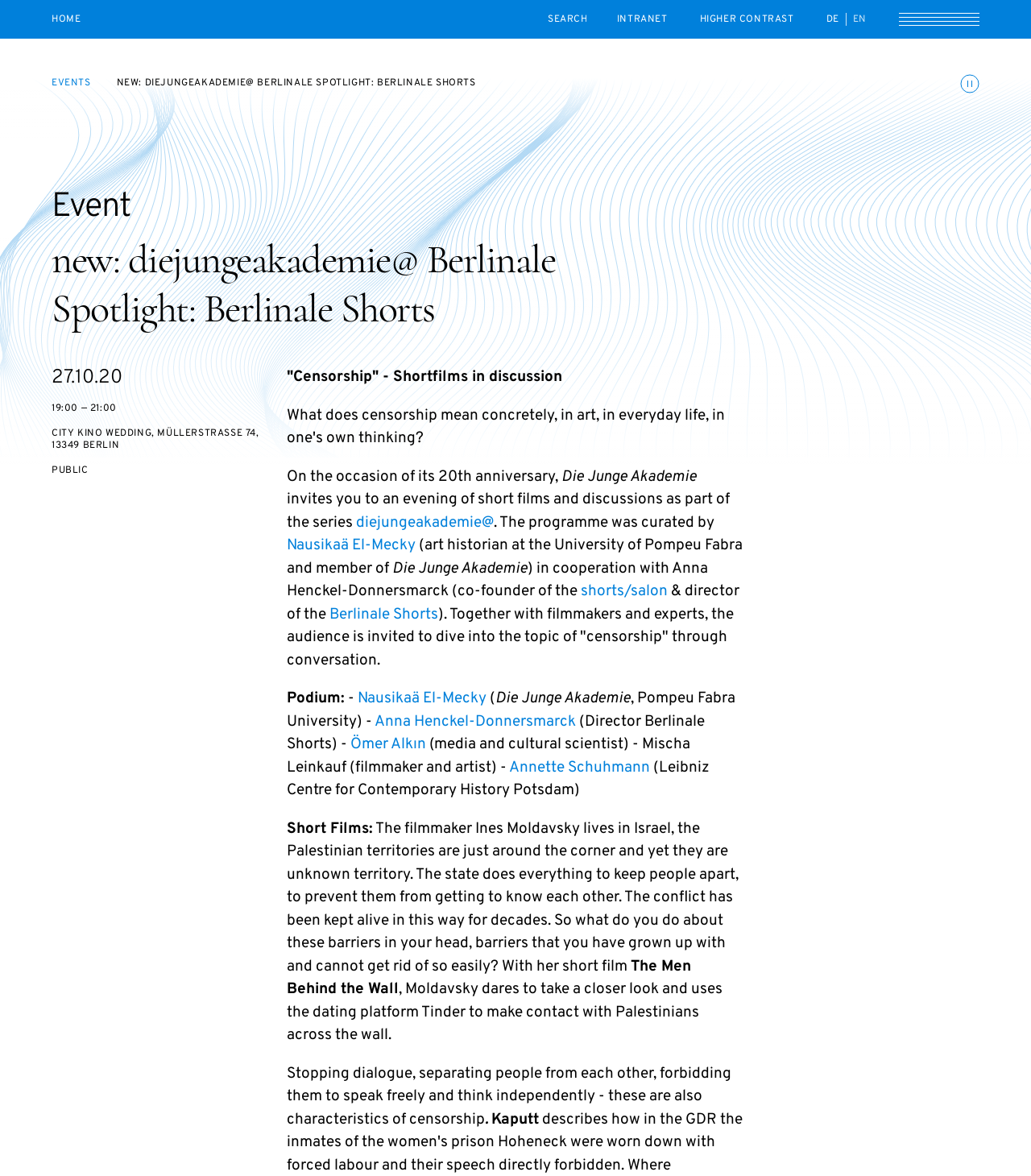What is the date of the event?
Look at the image and answer the question using a single word or phrase.

27.10.20